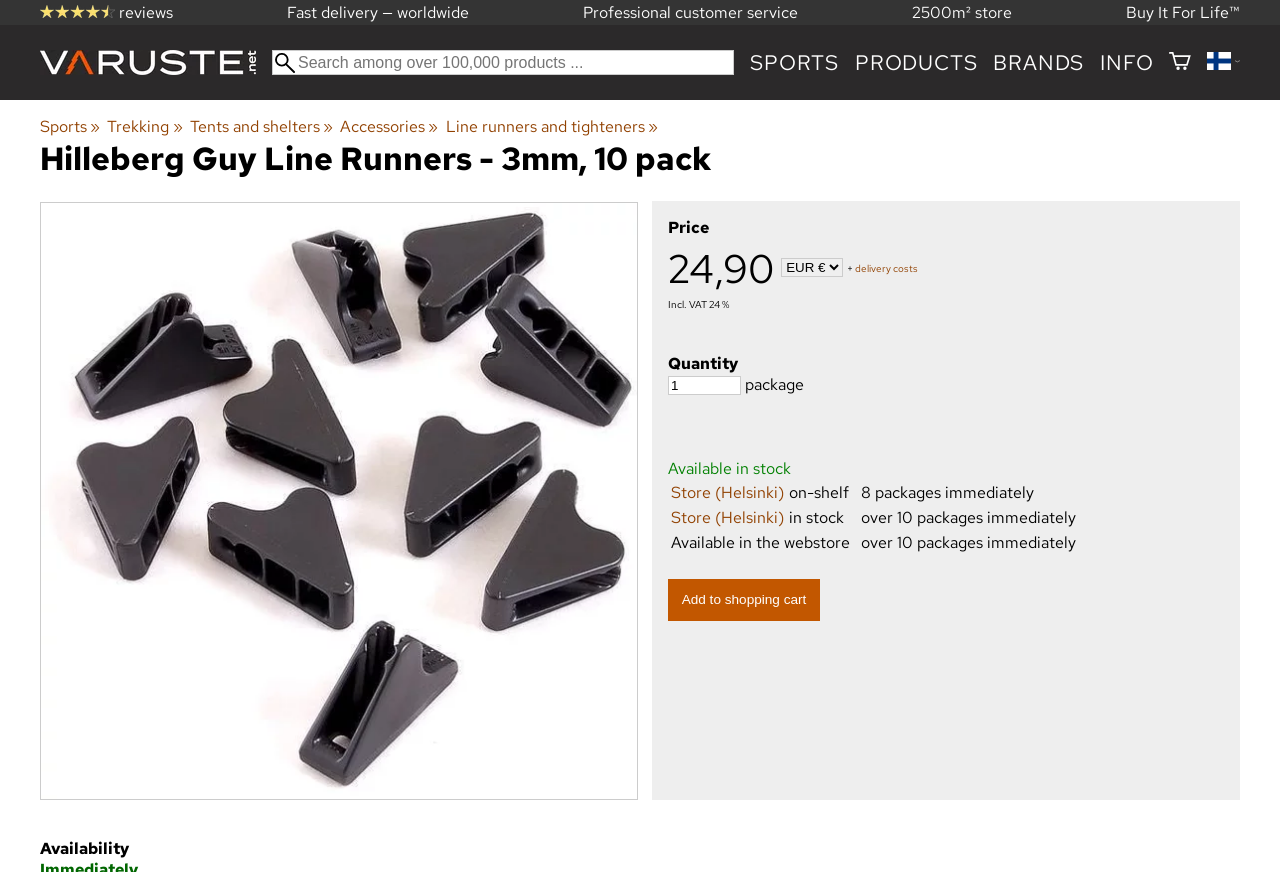What is the availability of Hilleberg Guy Line Runners in the Helsinki store?
Refer to the image and offer an in-depth and detailed answer to the question.

The availability of Hilleberg Guy Line Runners in the Helsinki store can be found in the 'Availability' section. The table displays the availability in different stores, and for the Helsinki store, it shows that there are 8 packages available immediately.